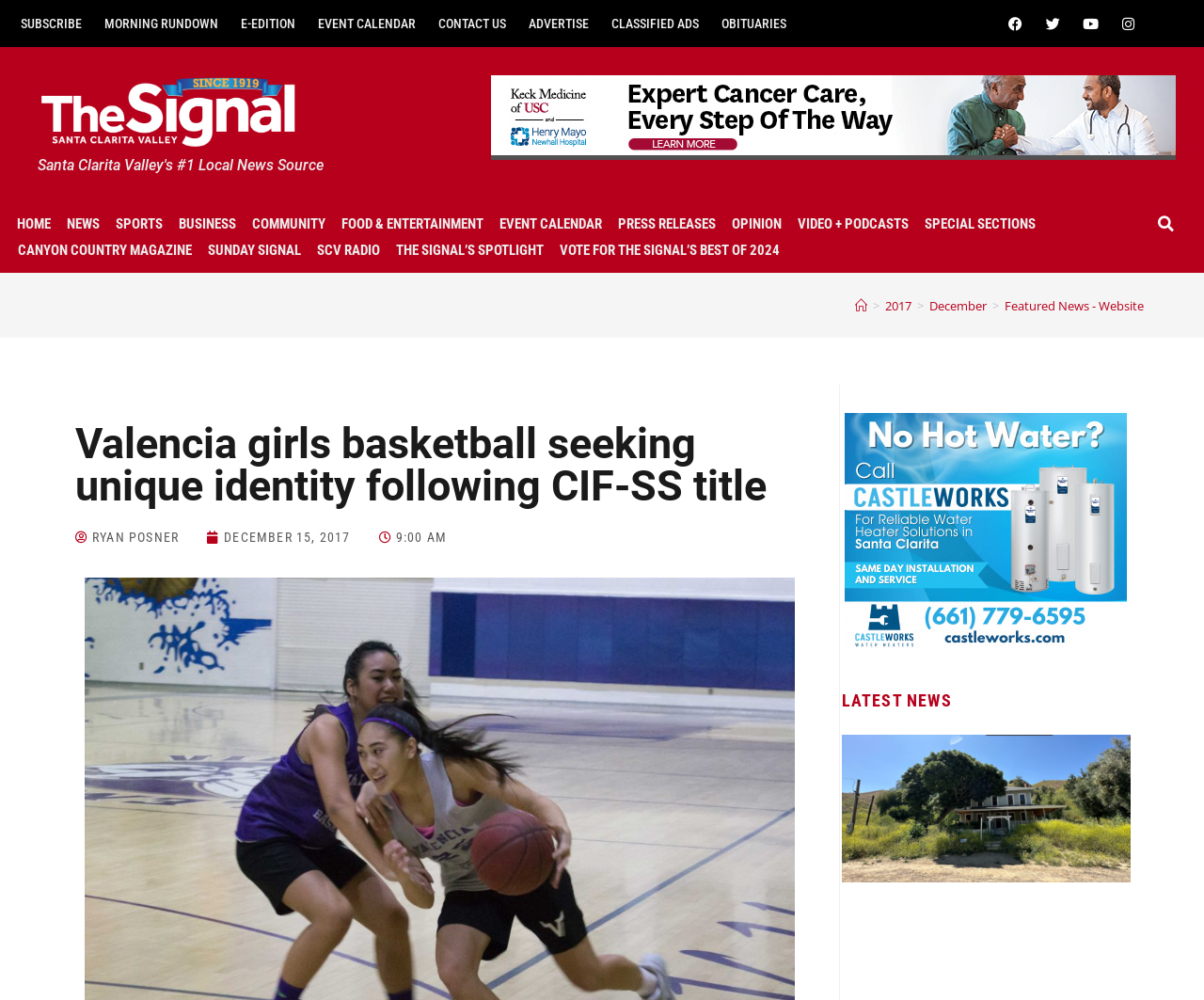How many navigation links are present at the top of the webpage?
Utilize the information in the image to give a detailed answer to the question.

I counted the number of navigation links at the top of the webpage and found eleven links, namely HOME, NEWS, SPORTS, BUSINESS, COMMUNITY, FOOD & ENTERTAINMENT, EVENT CALENDAR, PRESS RELEASES, OPINION, VIDEO + PODCASTS, and SPECIAL SECTIONS.